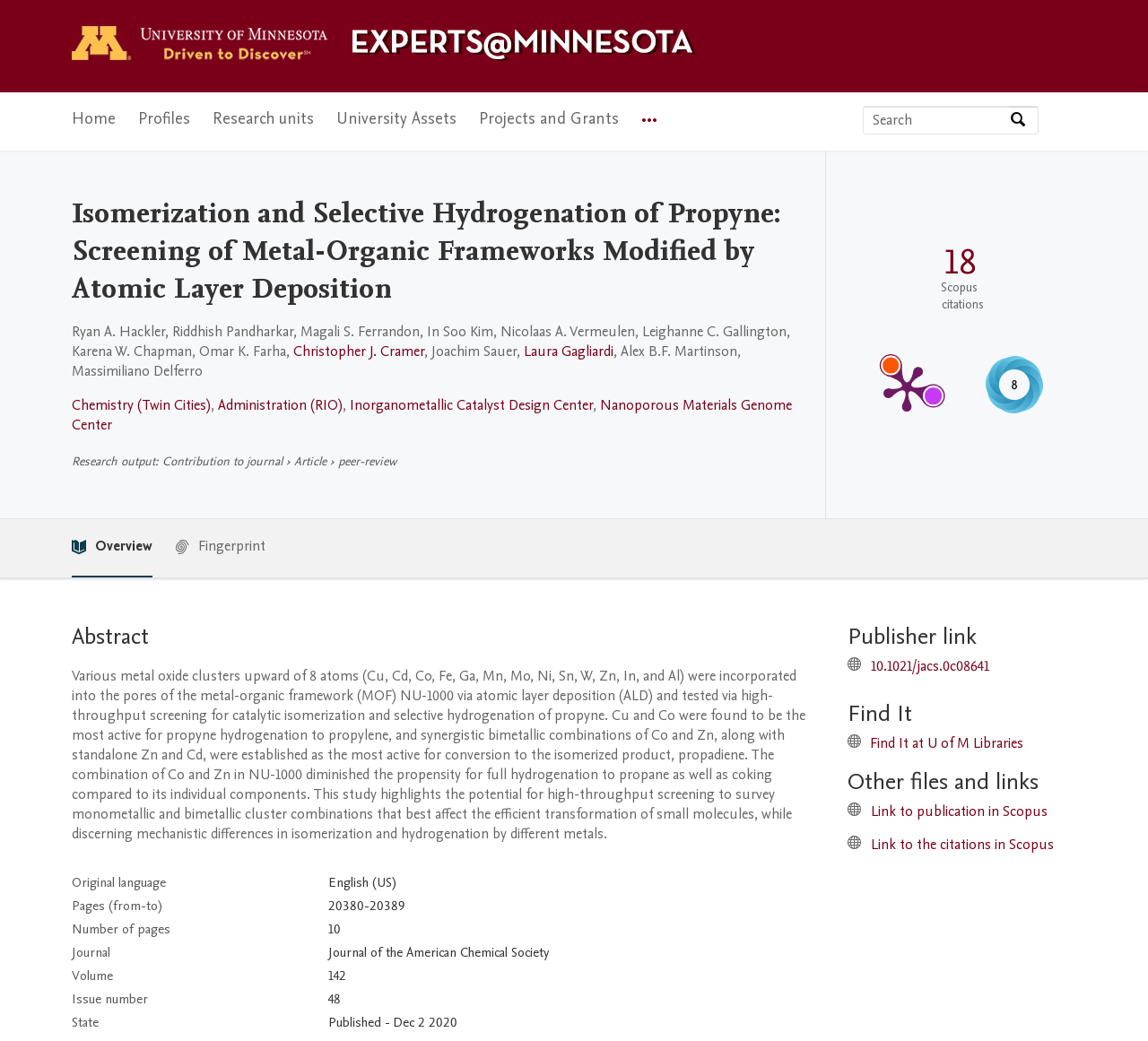Identify the bounding box coordinates of the part that should be clicked to carry out this instruction: "Search by expertise, name or affiliation".

[0.752, 0.102, 0.879, 0.128]